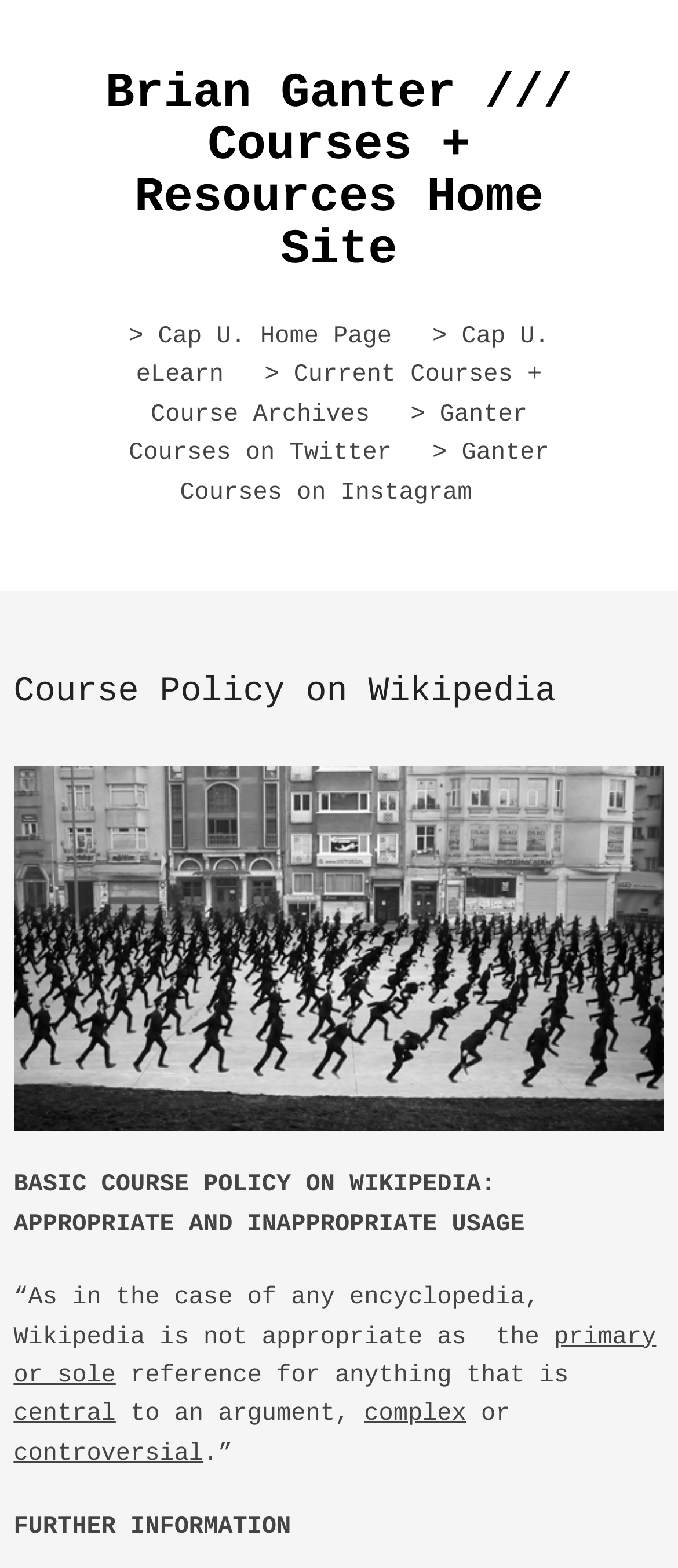What is the link to the professor's Twitter account?
Using the screenshot, give a one-word or short phrase answer.

Ganter Courses on Twitter